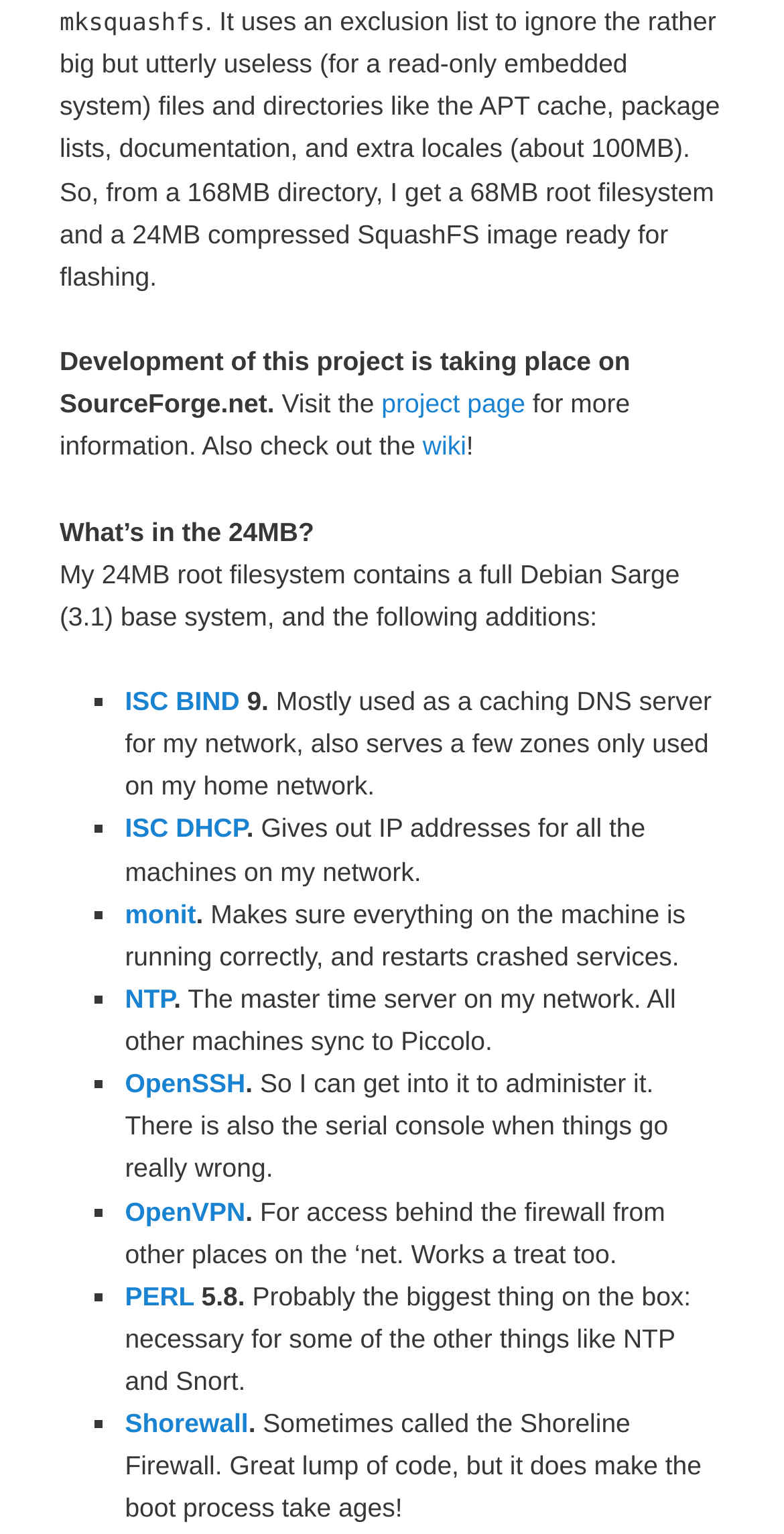What is the purpose of ISC BIND?
Refer to the image and provide a one-word or short phrase answer.

caching DNS server